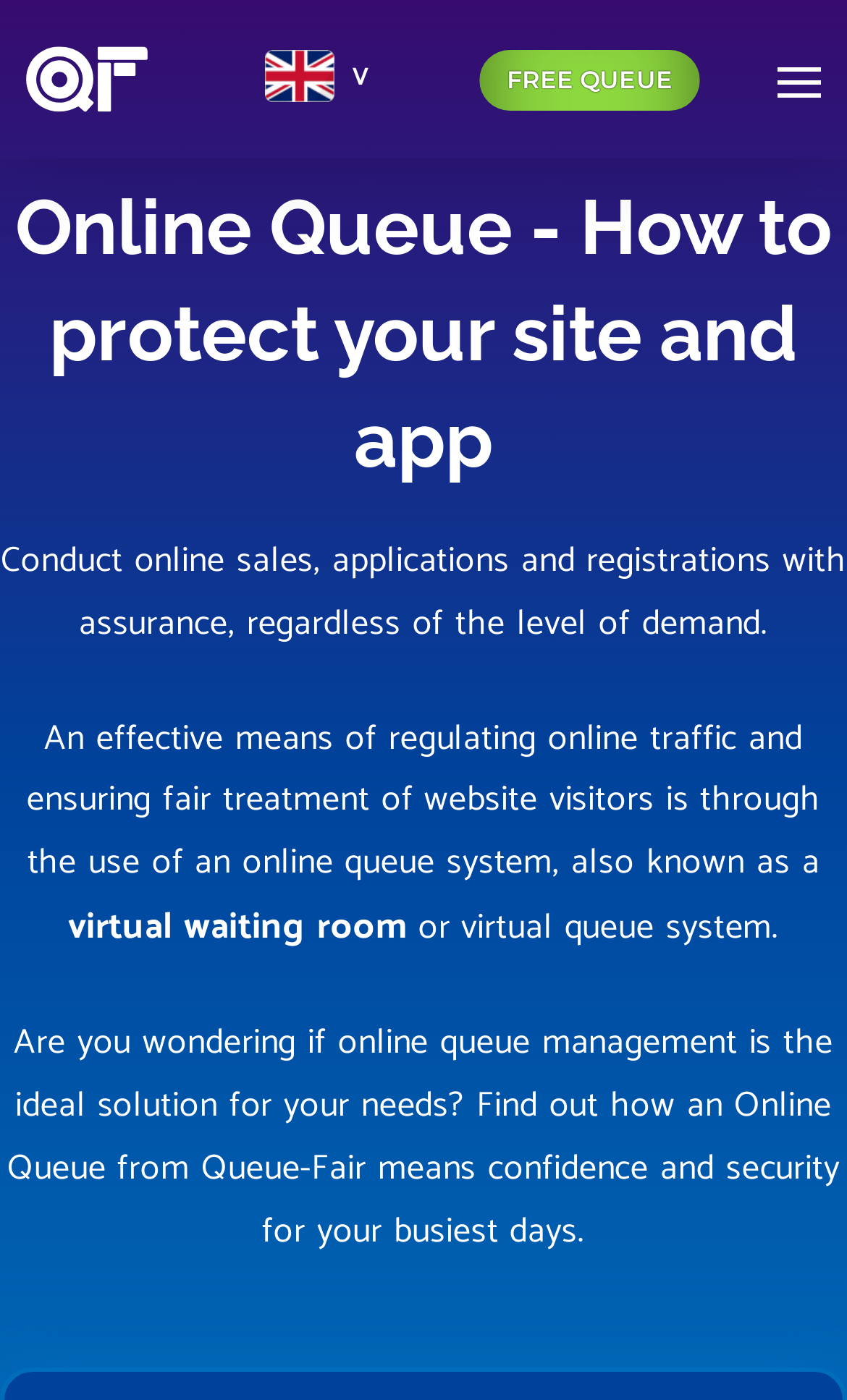What is the call-to-action on the webpage?
Based on the image, give a concise answer in the form of a single word or short phrase.

Free Queue